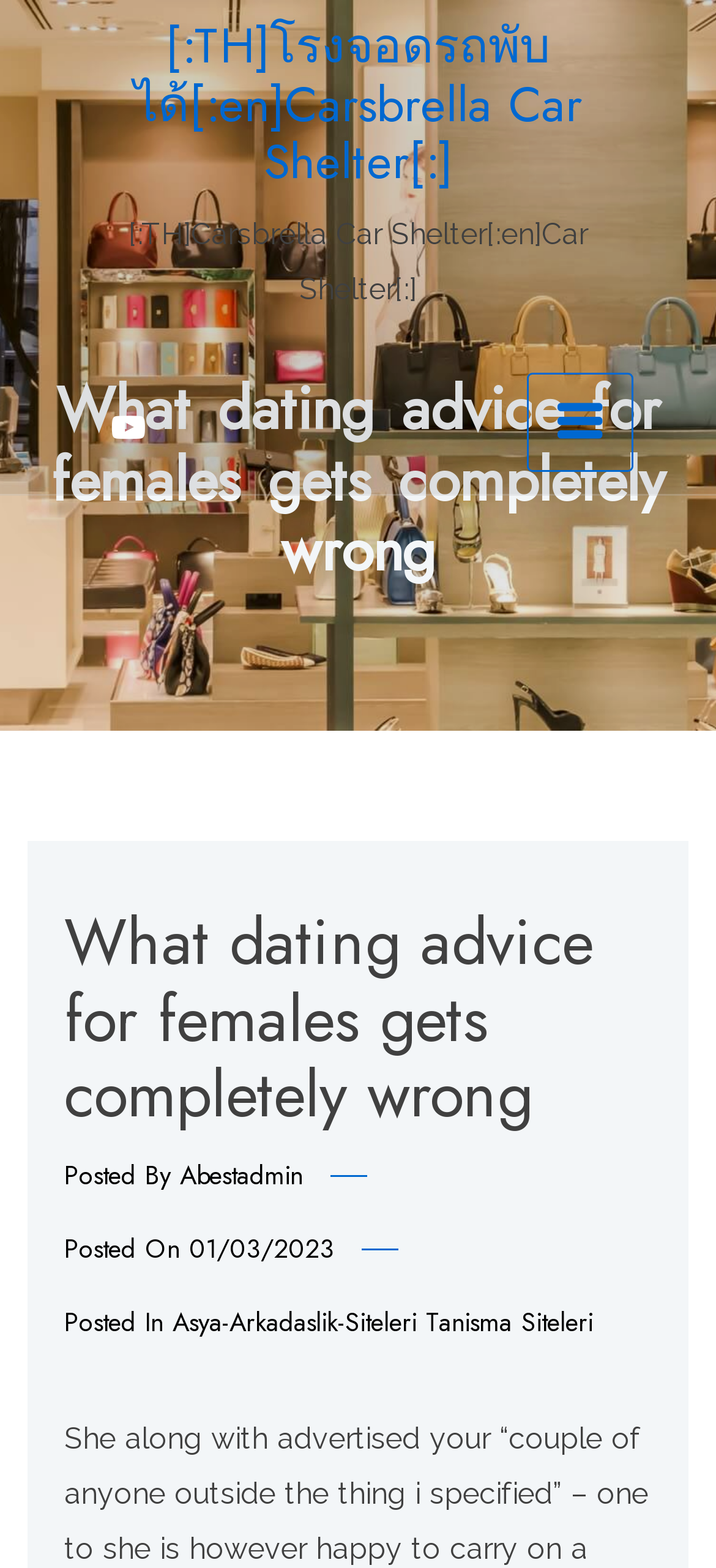Bounding box coordinates are to be given in the format (top-left x, top-left y, bottom-right x, bottom-right y). All values must be floating point numbers between 0 and 1. Provide the bounding box coordinate for the UI element described as: Abestadmin

[0.251, 0.738, 0.423, 0.761]